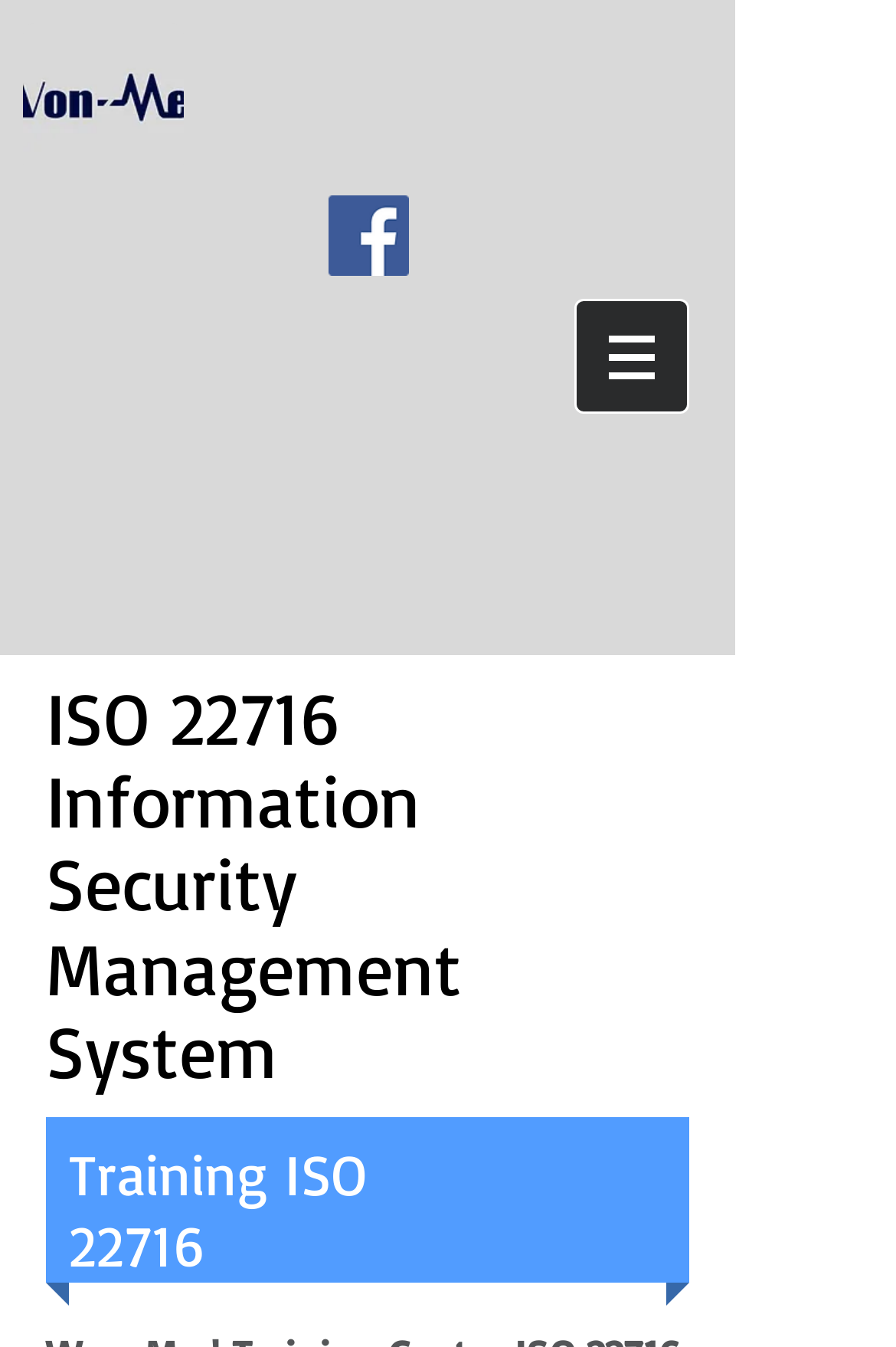Refer to the screenshot and give an in-depth answer to this question: How many images are there on the webpage?

I found the answer by counting the image elements on the webpage, which includes the image element with the label 'KakaoTalk_20220114_161812191.jpg', the image element within the button element with the label 'Site', and the image element within the link element with the label 'Facebook'.